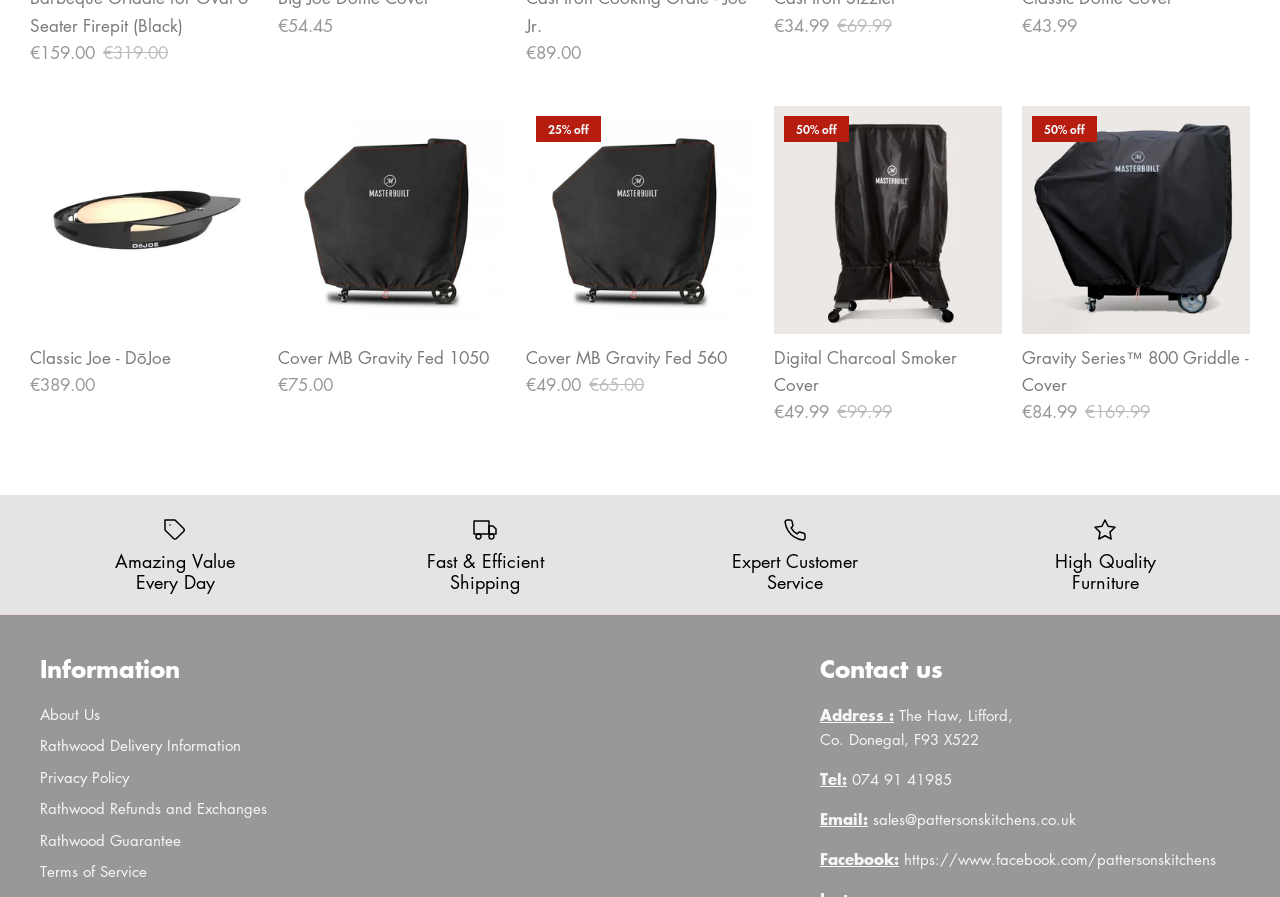Given the element description "Right", identify the bounding box of the corresponding UI element.

[0.953, 0.228, 0.977, 0.262]